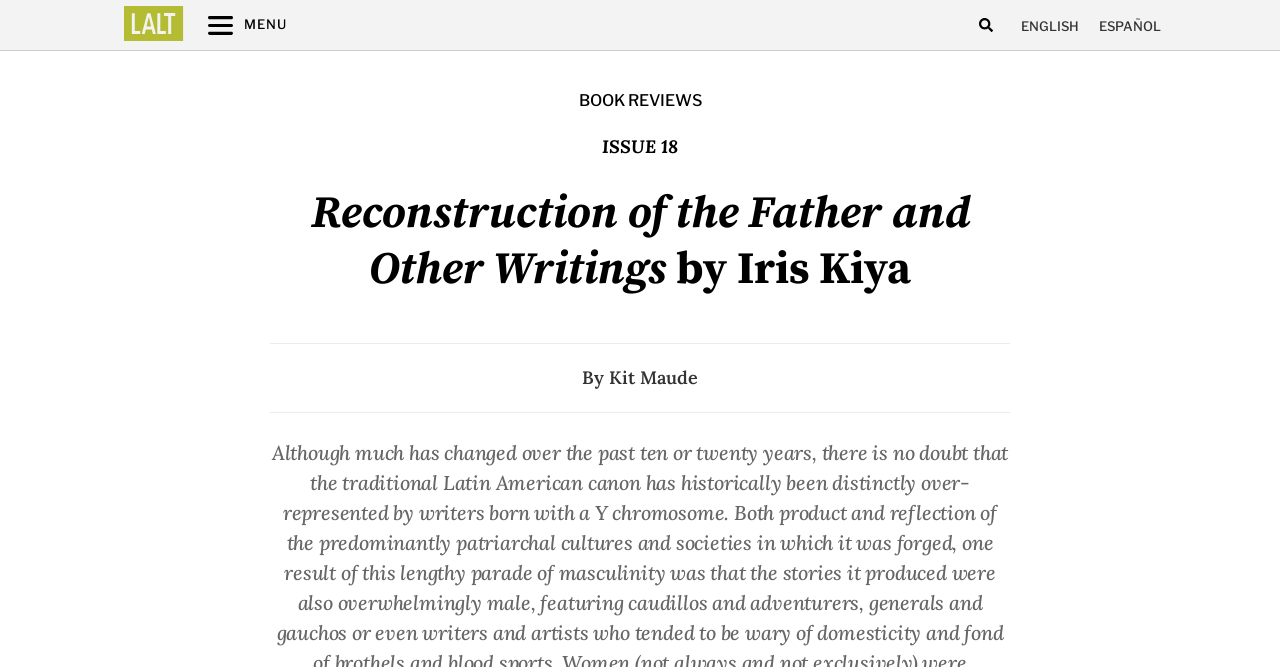Give the bounding box coordinates for the element described by: "Español".

[0.851, 0.022, 0.915, 0.059]